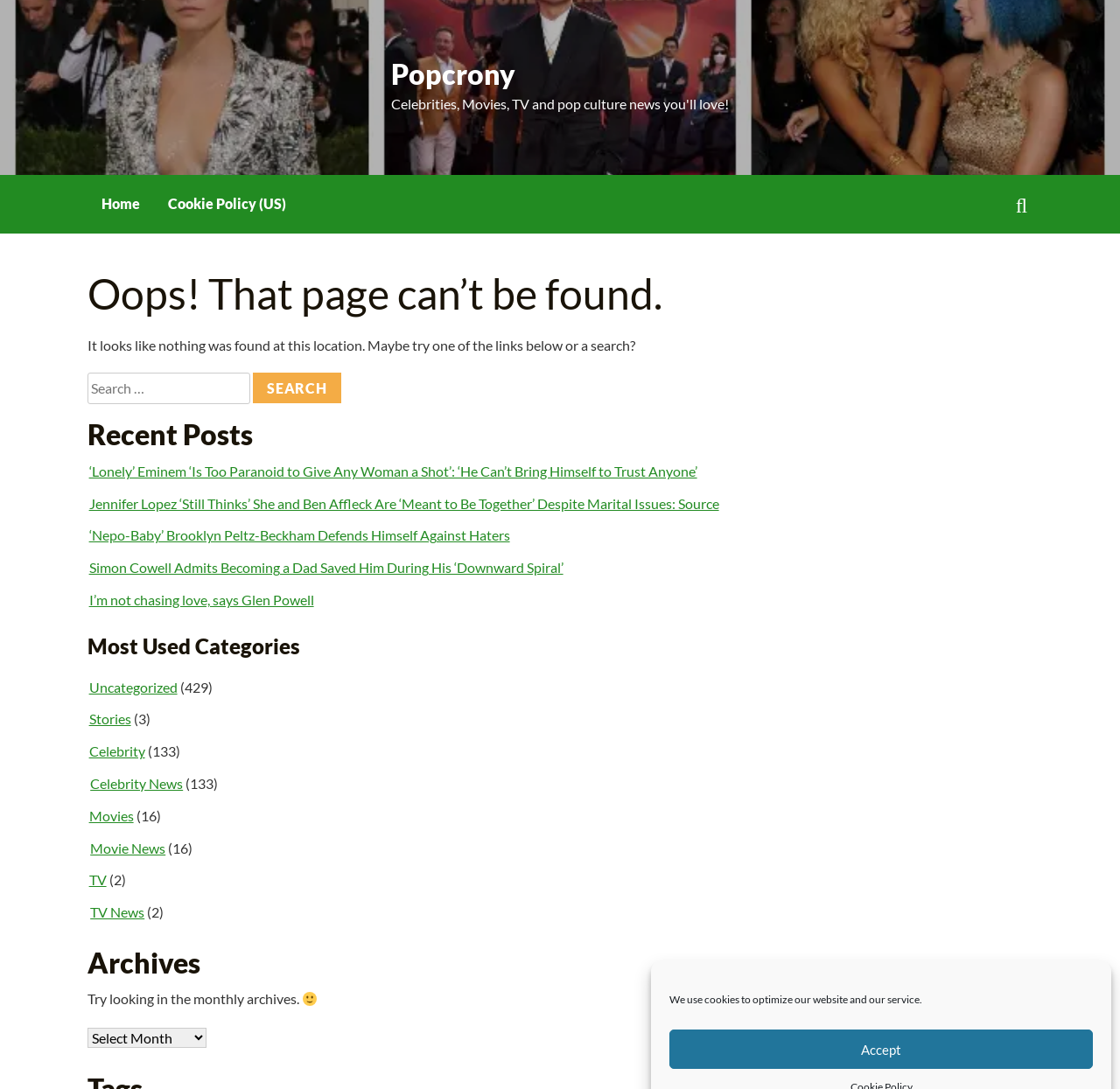What is the purpose of the search box?
Based on the image content, provide your answer in one word or a short phrase.

To search for content